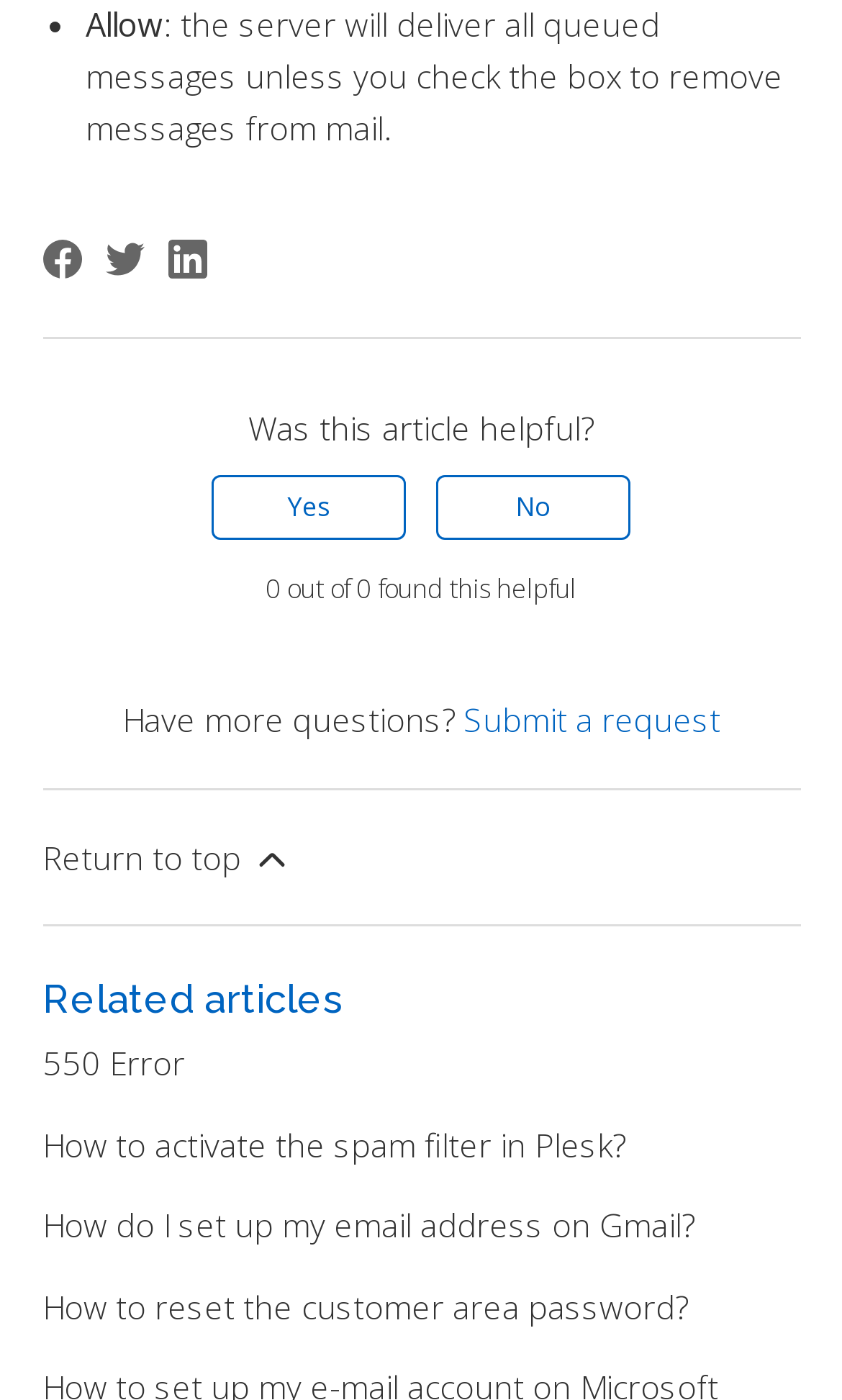Please specify the coordinates of the bounding box for the element that should be clicked to carry out this instruction: "Submit a request". The coordinates must be four float numbers between 0 and 1, formatted as [left, top, right, bottom].

[0.55, 0.499, 0.855, 0.53]